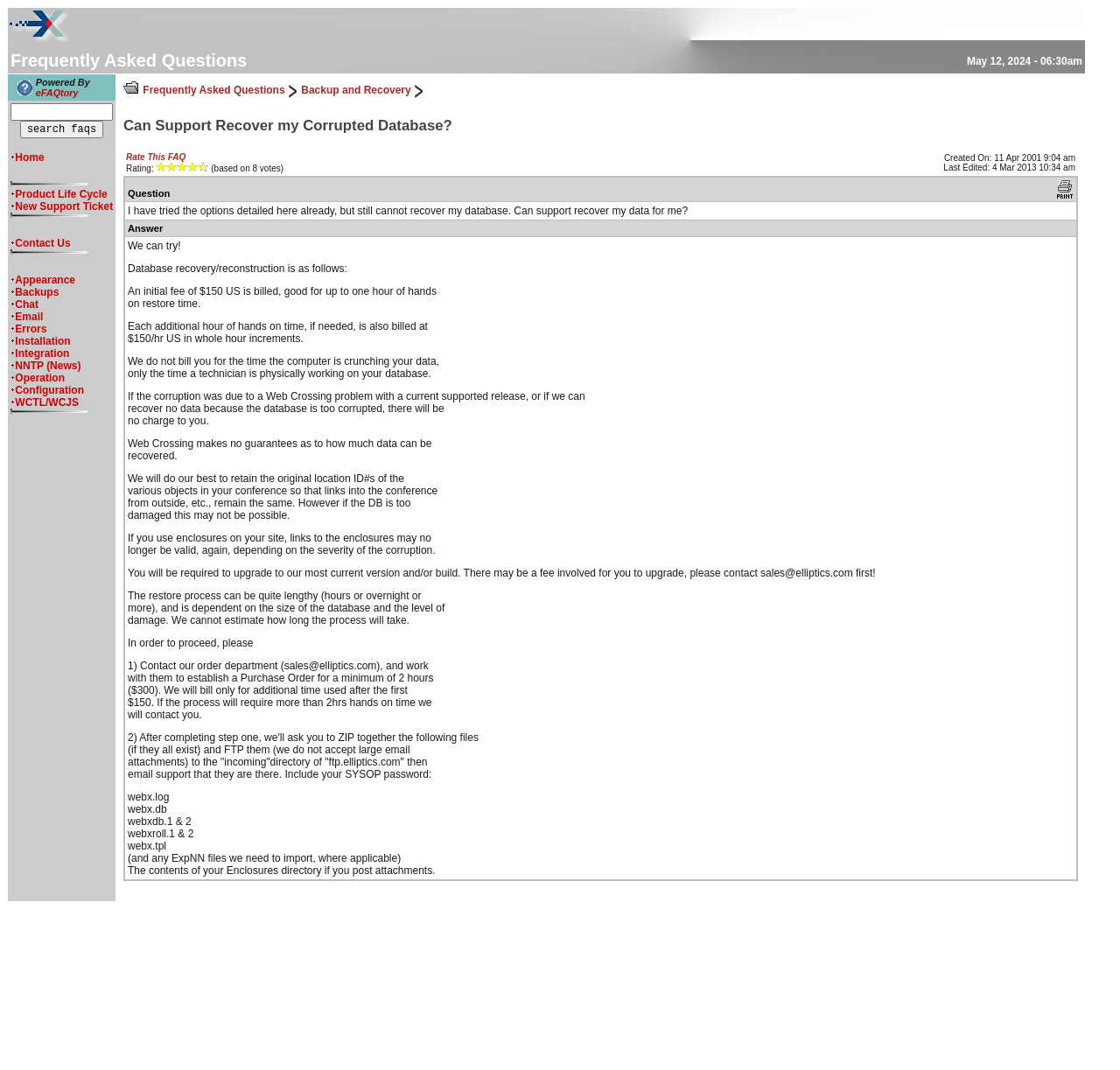Identify the bounding box coordinates of the element that should be clicked to fulfill this task: "Open Product Life Cycle". The coordinates should be provided as four float numbers between 0 and 1, i.e., [left, top, right, bottom].

[0.014, 0.176, 0.096, 0.187]